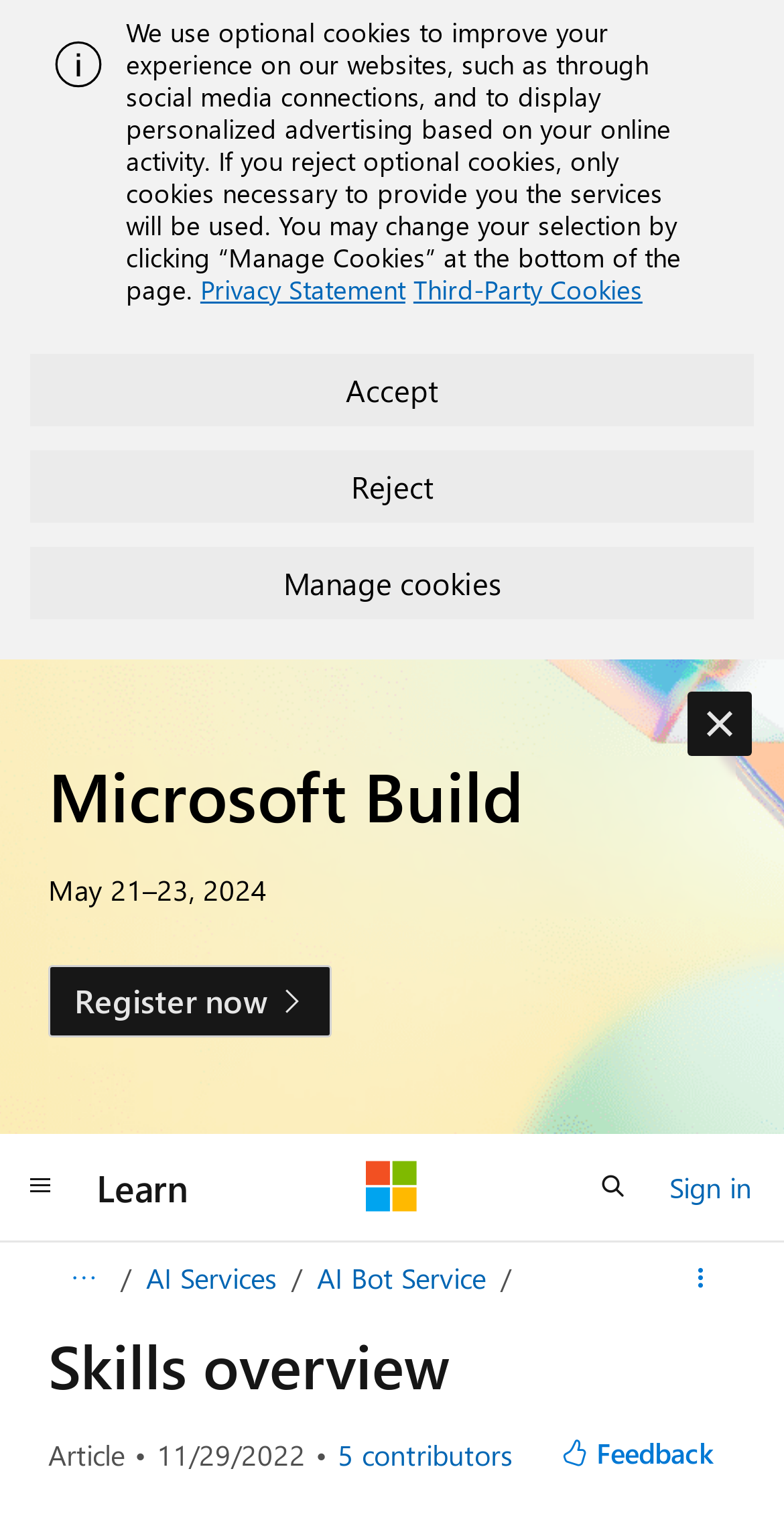Identify the bounding box coordinates of the area you need to click to perform the following instruction: "Go to AI Bot Service".

[0.404, 0.824, 0.62, 0.849]